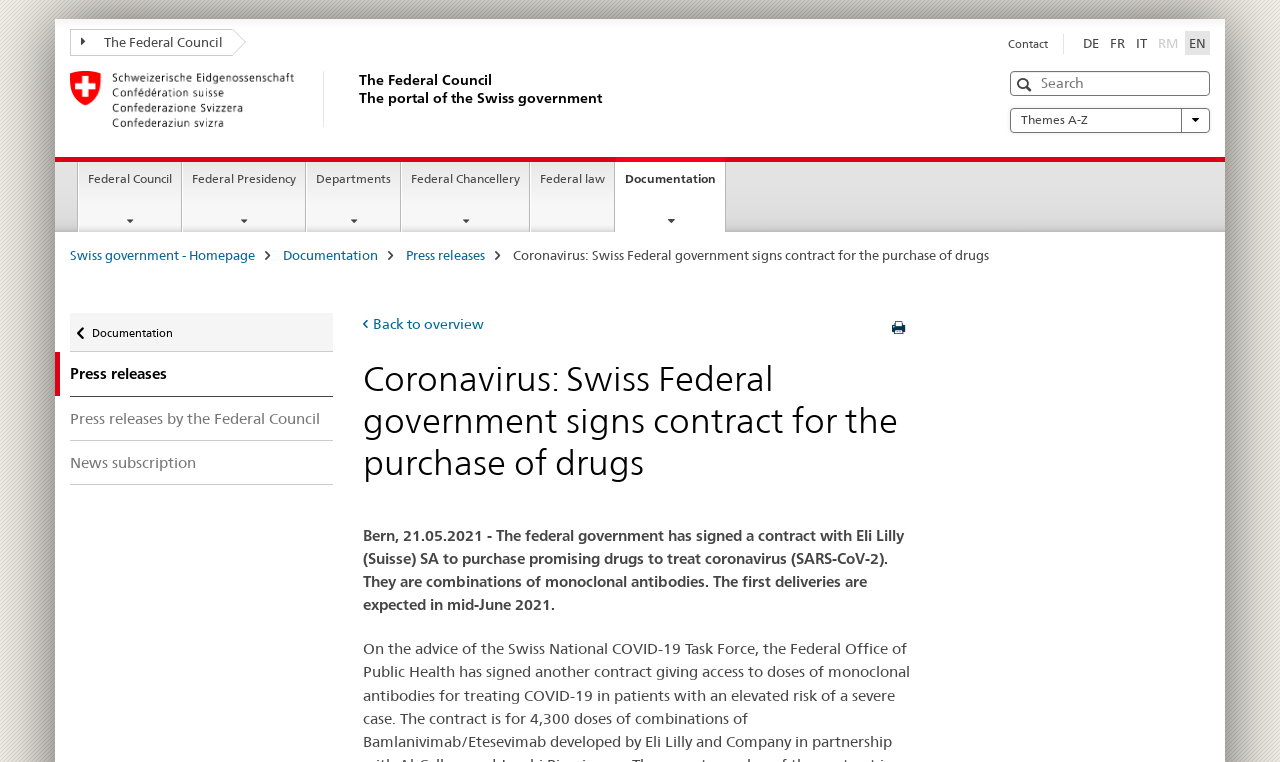Determine the bounding box coordinates of the section to be clicked to follow the instruction: "Go back to the documentation page". The coordinates should be given as four float numbers between 0 and 1, formatted as [left, top, right, bottom].

[0.055, 0.411, 0.26, 0.463]